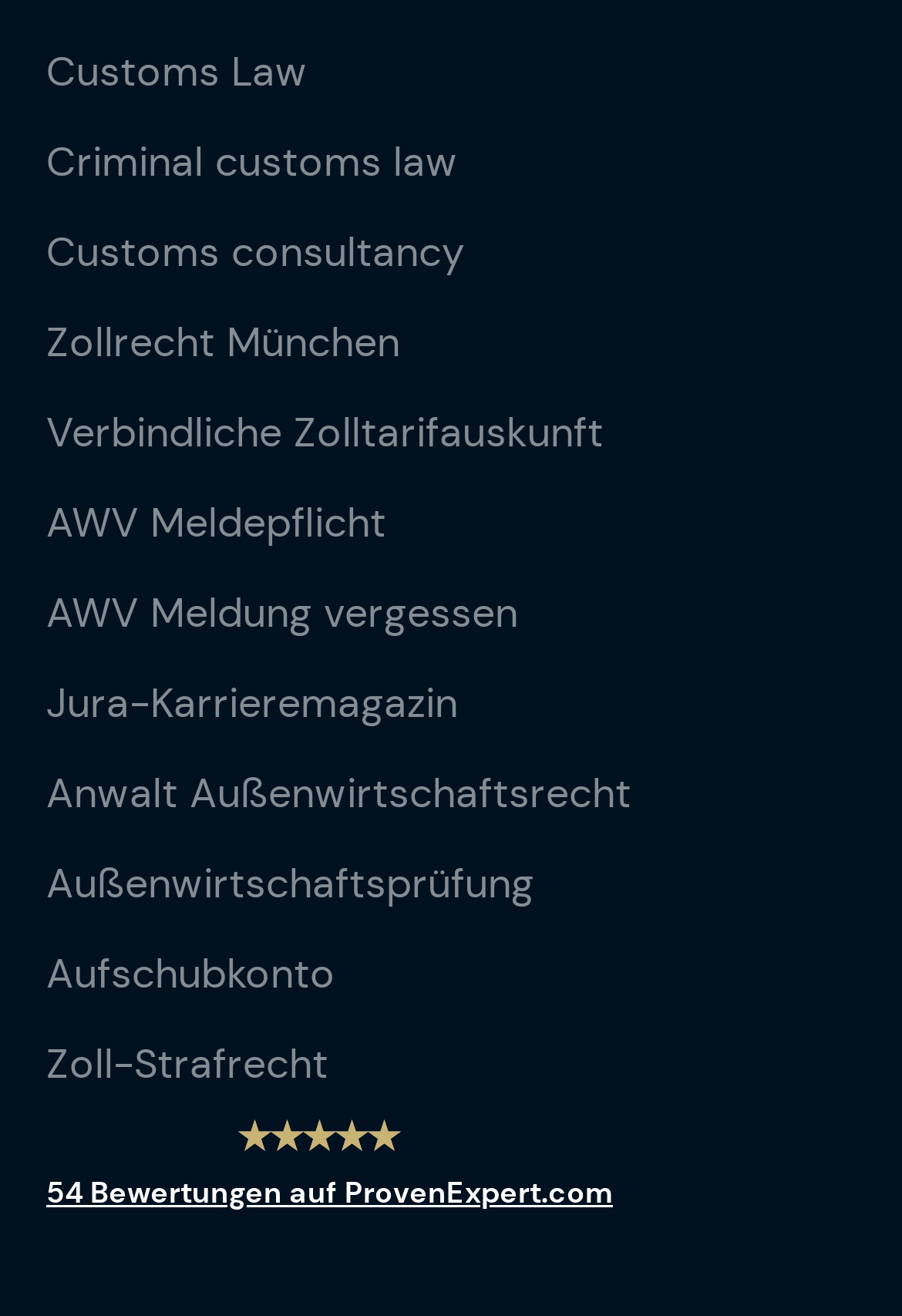Locate the coordinates of the bounding box for the clickable region that fulfills this instruction: "Read about Anwalt Außenwirtschaftsrecht".

[0.051, 0.569, 0.831, 0.638]